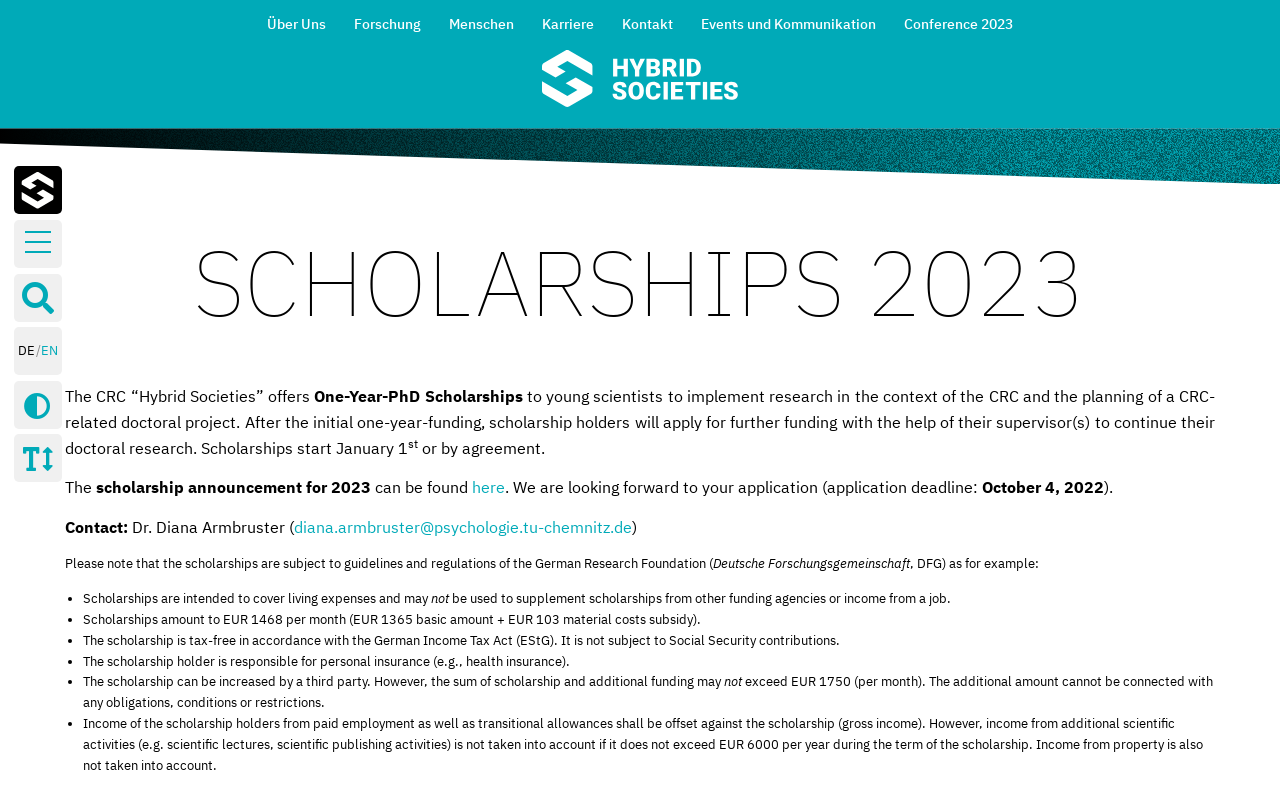Write an exhaustive caption that covers the webpage's main aspects.

The webpage is about scholarships offered by the "Hybrid Societies" organization in 2023. At the top, there is a horizontal menu bar with several menu items, including "Über Uns", "Forschung", "Menschen", "Karriere", "Kontakt", and "Events und Kommunikation". Below the menu bar, there is a prominent link to "Hybrid Societies" with an accompanying image.

On the left side of the page, there is a floating menu with several tree items, including "Forschungsbereiche", "Publikationen", "Blog", "Veranstaltungen", and "Kontakt". Each tree item has a corresponding link.

In the main content area, there is a heading "SCHOLARSHIPS 2023" followed by a paragraph of text explaining the scholarship program. The program offers one-year PhD scholarships to young scientists, with the possibility of further funding after the initial year. The scholarships start on January 1, and the application deadline is October 4, 2022.

Below the introductory text, there are several paragraphs of text providing more details about the scholarship program, including the application process, eligibility criteria, and terms of the scholarship. There are also several links to additional resources, including a link to the scholarship announcement and a contact email address.

On the right side of the page, there are two links to switch the language of the page to either German or English. There is also a search button that expands to reveal a search bar.

Throughout the page, there are several images and icons, including a logo for "Hybrid Societies" and various icons for the menu items and links. The overall layout of the page is clean and easy to navigate, with clear headings and concise text.